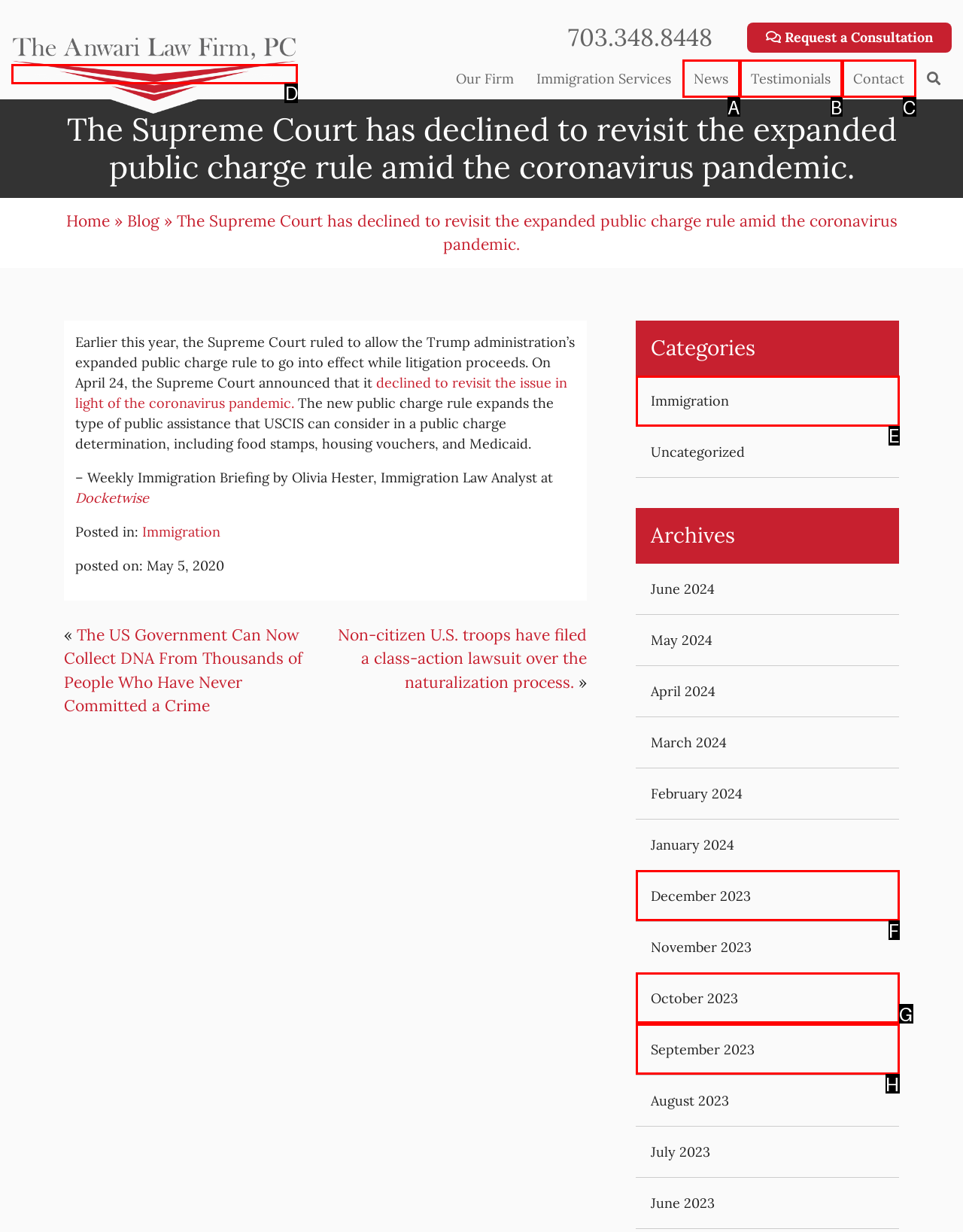Determine the appropriate lettered choice for the task: Search for something. Reply with the correct letter.

None